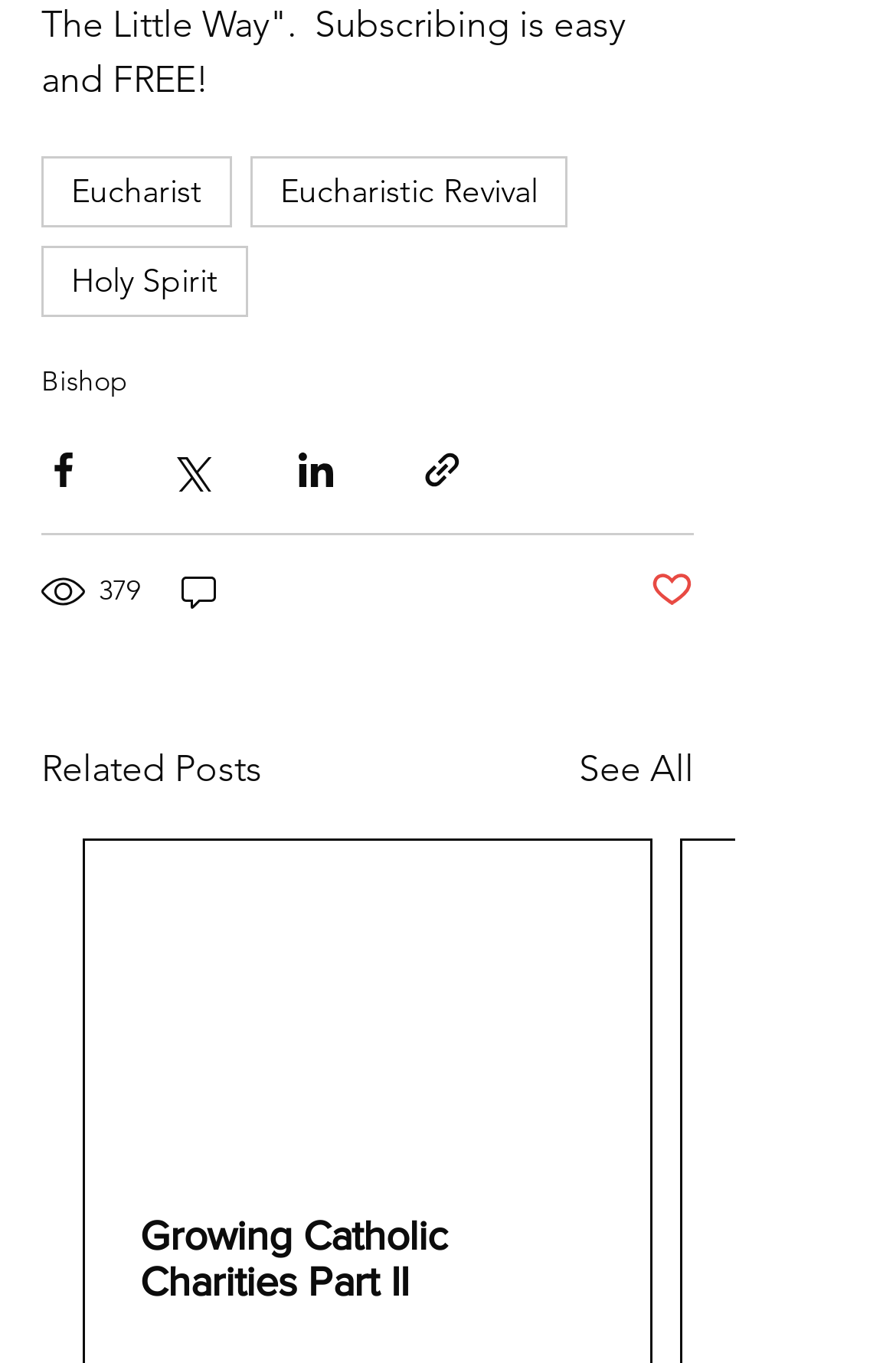Review the image closely and give a comprehensive answer to the question: How many views does the post have?

The generic element with the text '379 views' is located below the share buttons, indicating that the post has 379 views.